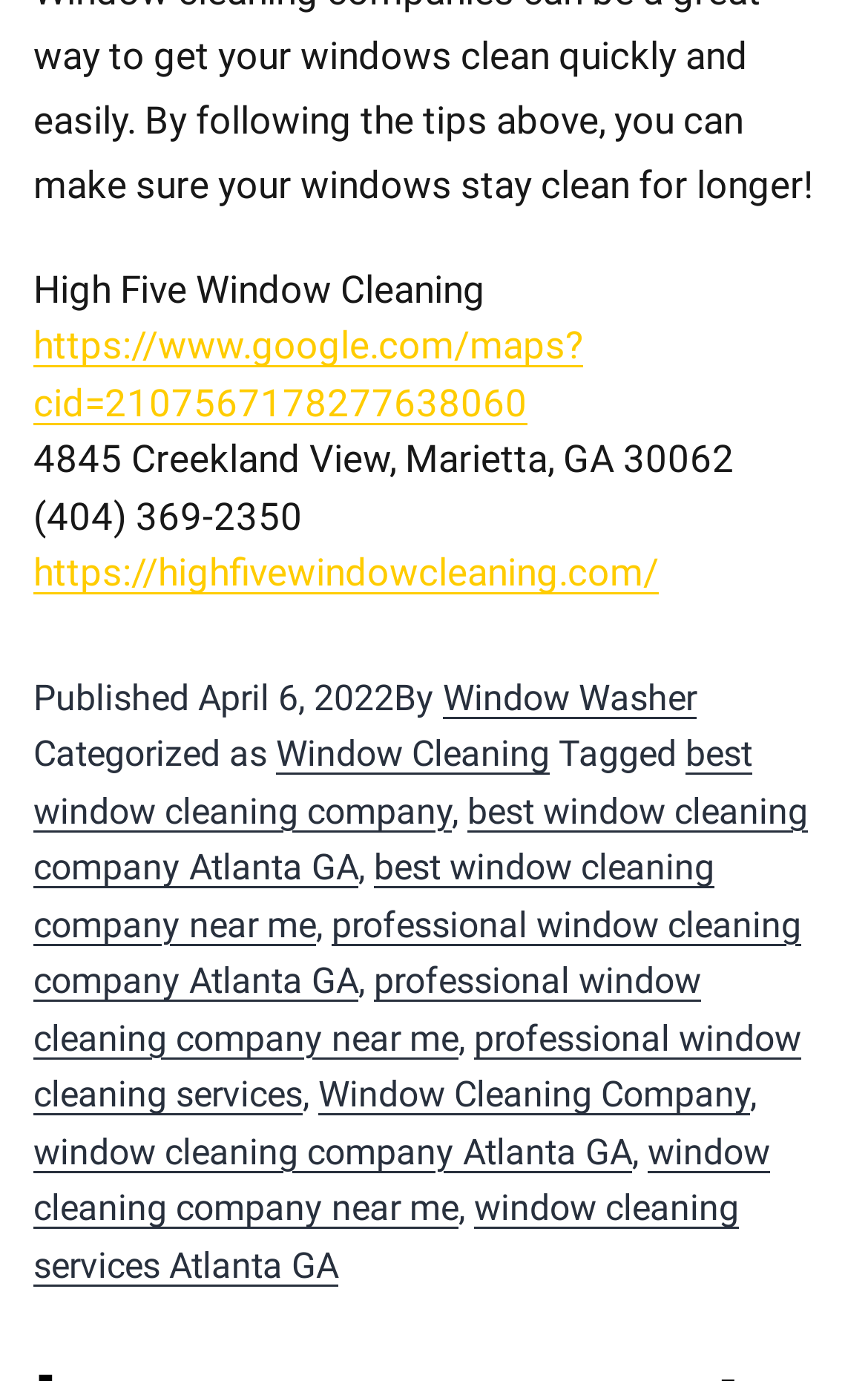What is the category of the webpage?
Please give a detailed answer to the question using the information shown in the image.

The category is obtained from the link element with the text 'Window Cleaning' which is located in the footer section of the webpage.